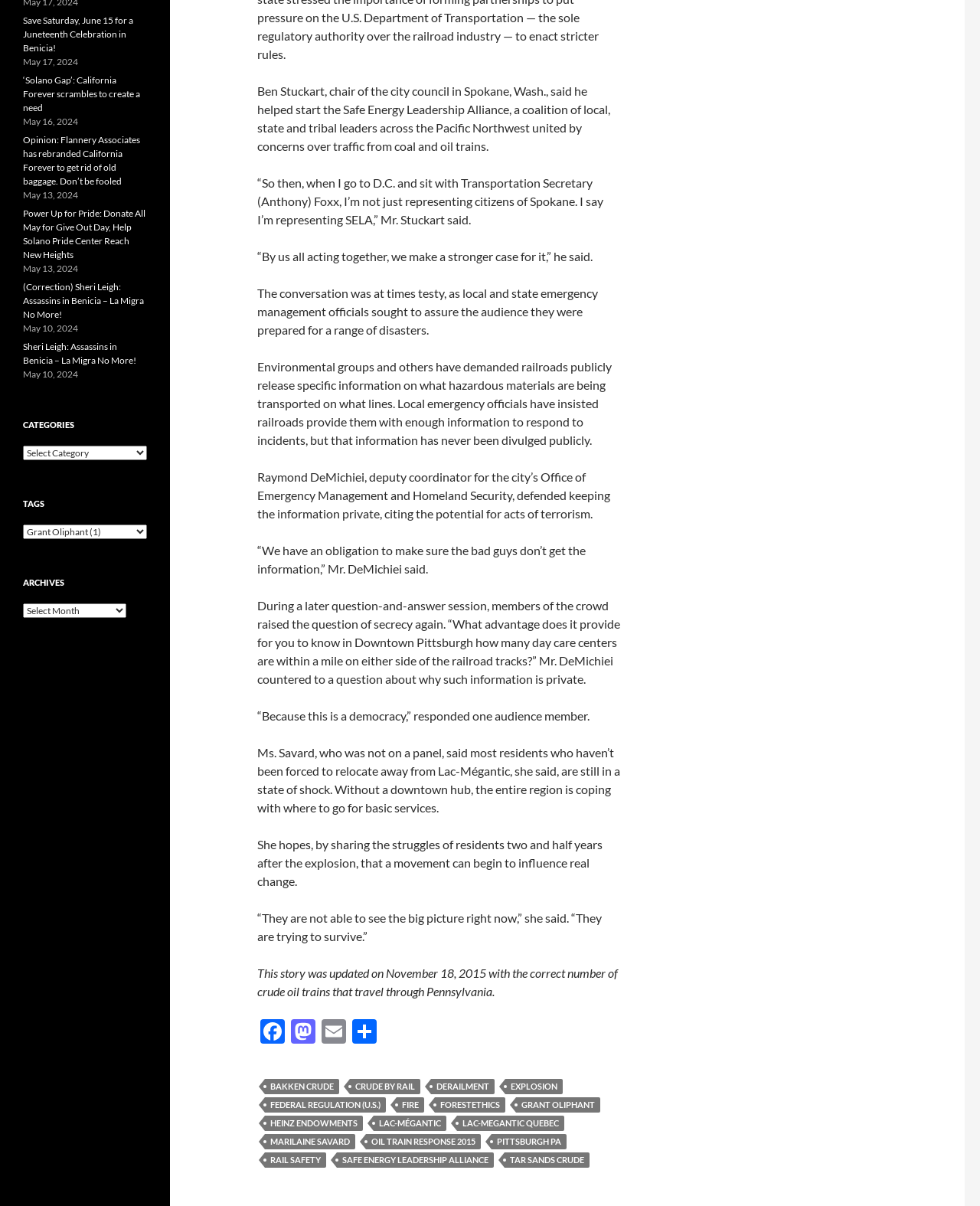What is the purpose of the Safe Energy Leadership Alliance?
Please ensure your answer is as detailed and informative as possible.

The Safe Energy Leadership Alliance, started by Ben Stuckart, aims to influence real change by sharing the struggles of residents affected by the explosion and promoting a movement for change.